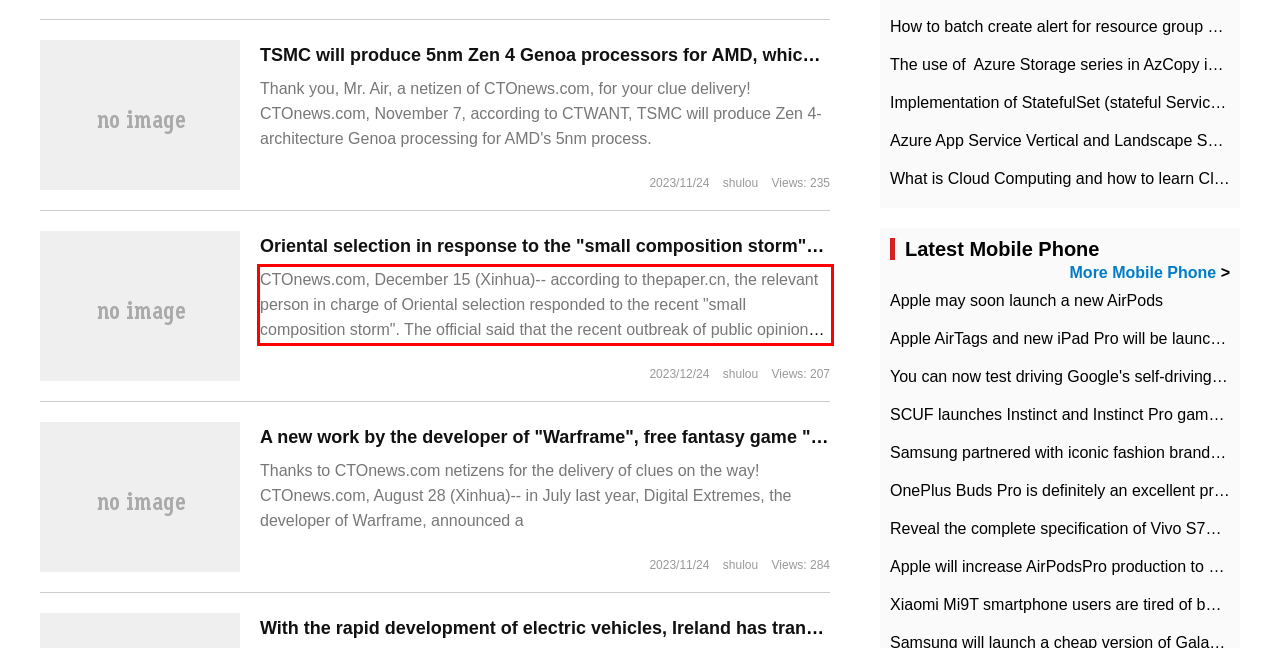You have a screenshot with a red rectangle around a UI element. Recognize and extract the text within this red bounding box using OCR.

CTOnews.com, December 15 (Xinhua)-- according to thepaper.cn, the relevant person in charge of Oriental selection responded to the recent "small composition storm". The official said that the recent outbreak of public opinion has exposed the oriental selection between the online celebrity model and the product route.